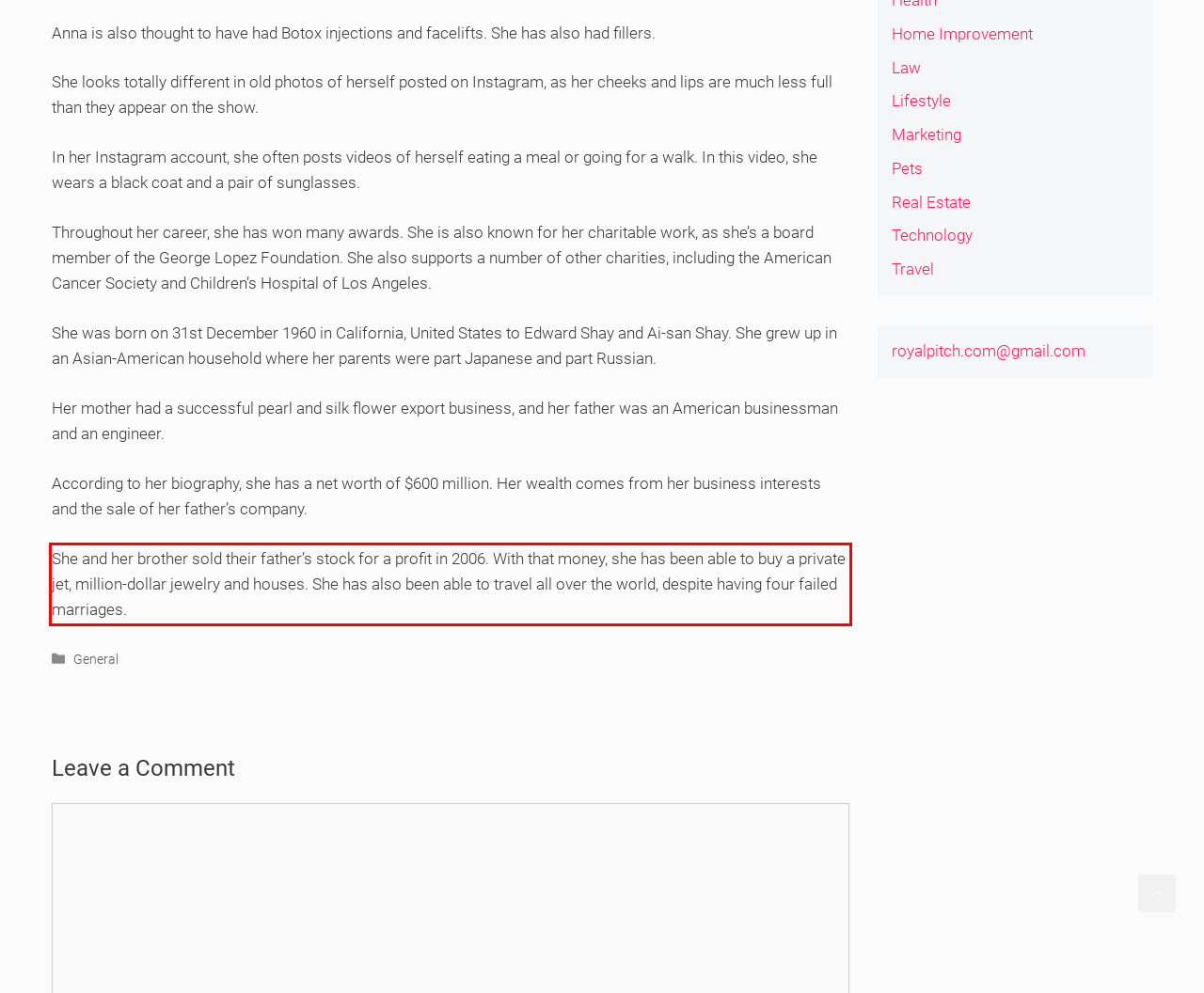Examine the webpage screenshot and use OCR to obtain the text inside the red bounding box.

She and her brother sold their father’s stock for a profit in 2006. With that money, she has been able to buy a private jet, million-dollar jewelry and houses. She has also been able to travel all over the world, despite having four failed marriages.